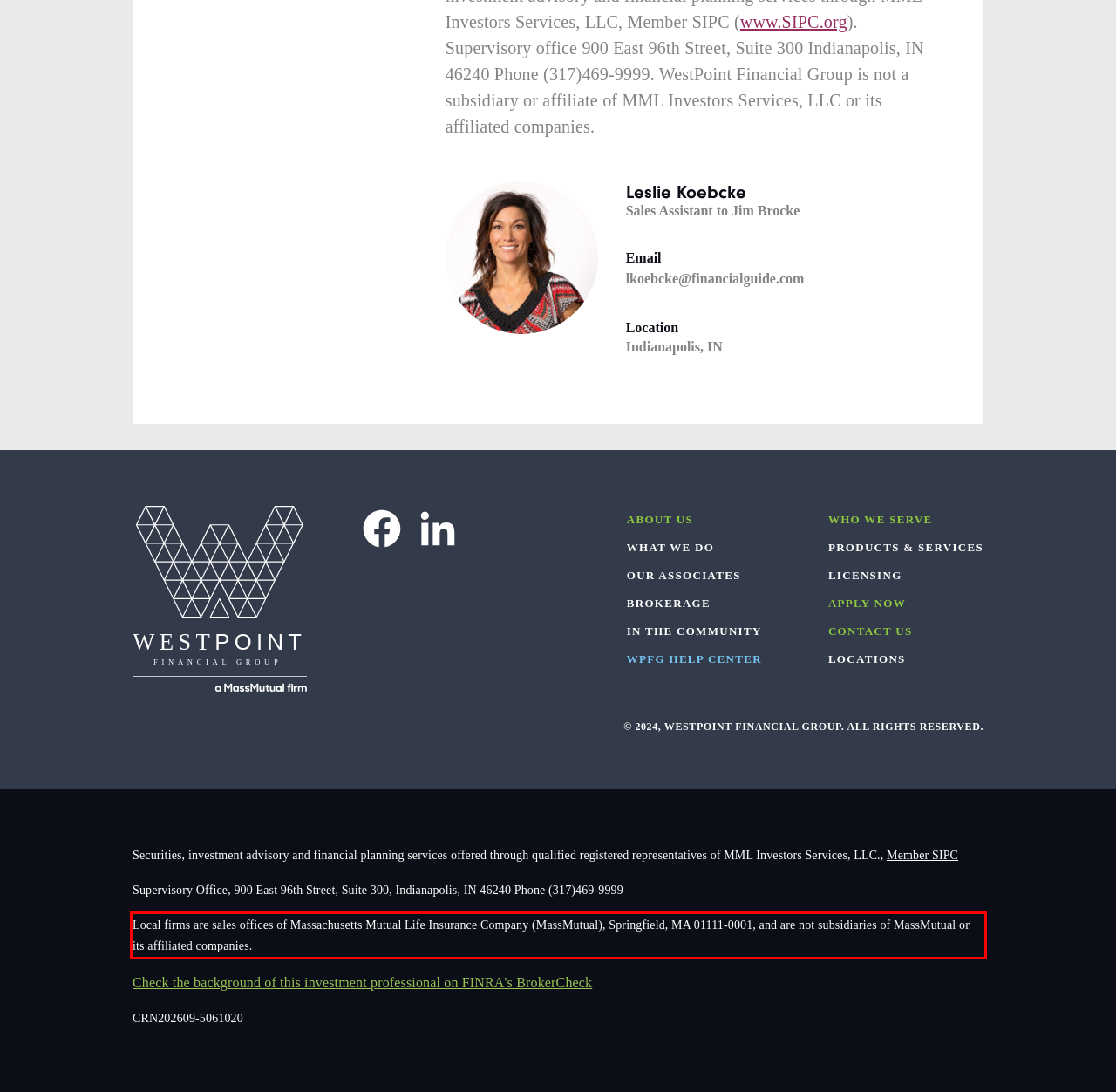From the screenshot of the webpage, locate the red bounding box and extract the text contained within that area.

Local firms are sales offices of Massachusetts Mutual Life Insurance Company (MassMutual), Springfield, MA 01111-0001, and are not subsidiaries of MassMutual or its affiliated companies.